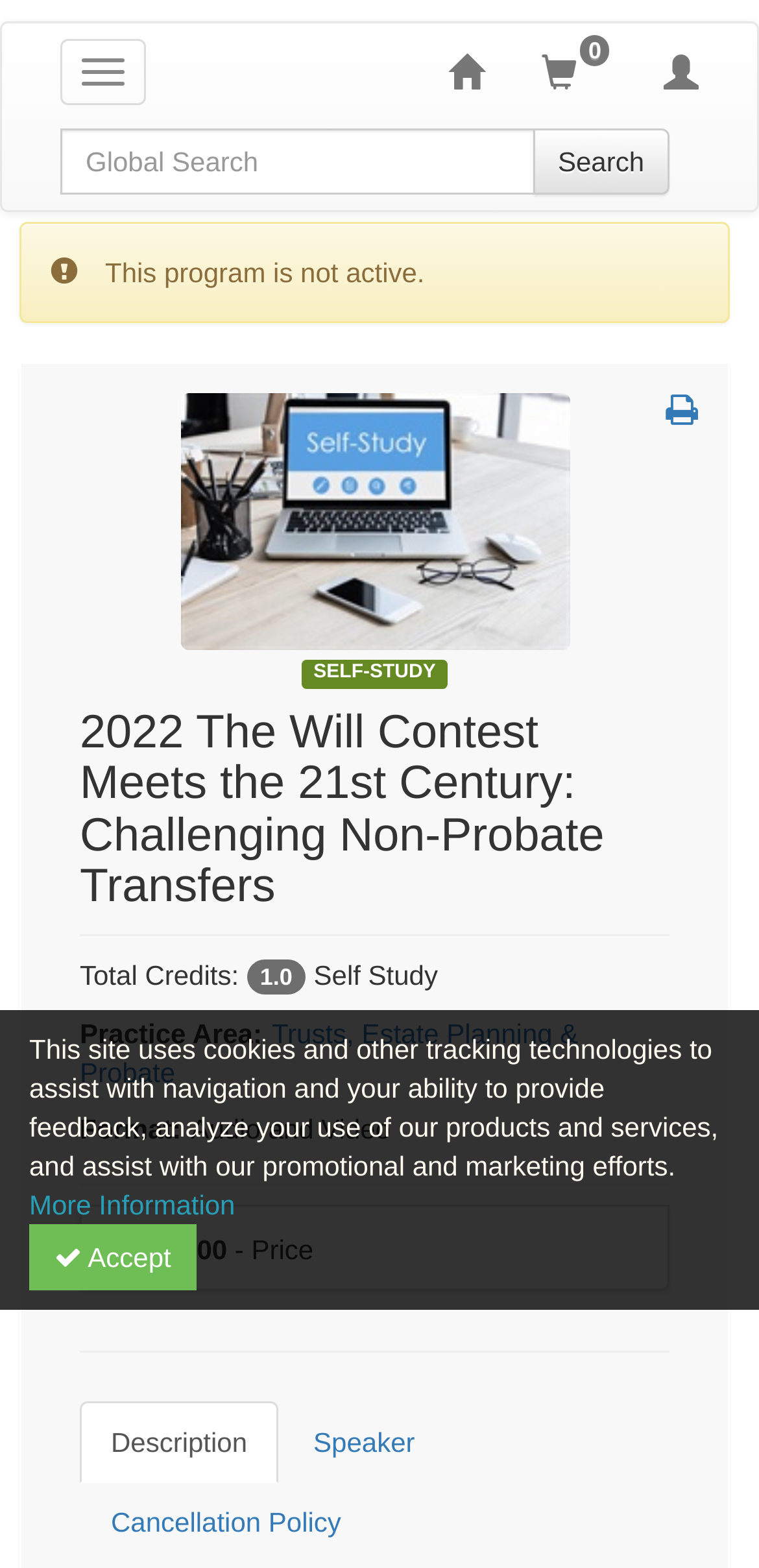Please provide the bounding box coordinates for the element that needs to be clicked to perform the following instruction: "Click on the shopping cart". The coordinates should be given as four float numbers between 0 and 1, i.e., [left, top, right, bottom].

[0.675, 0.015, 0.836, 0.077]